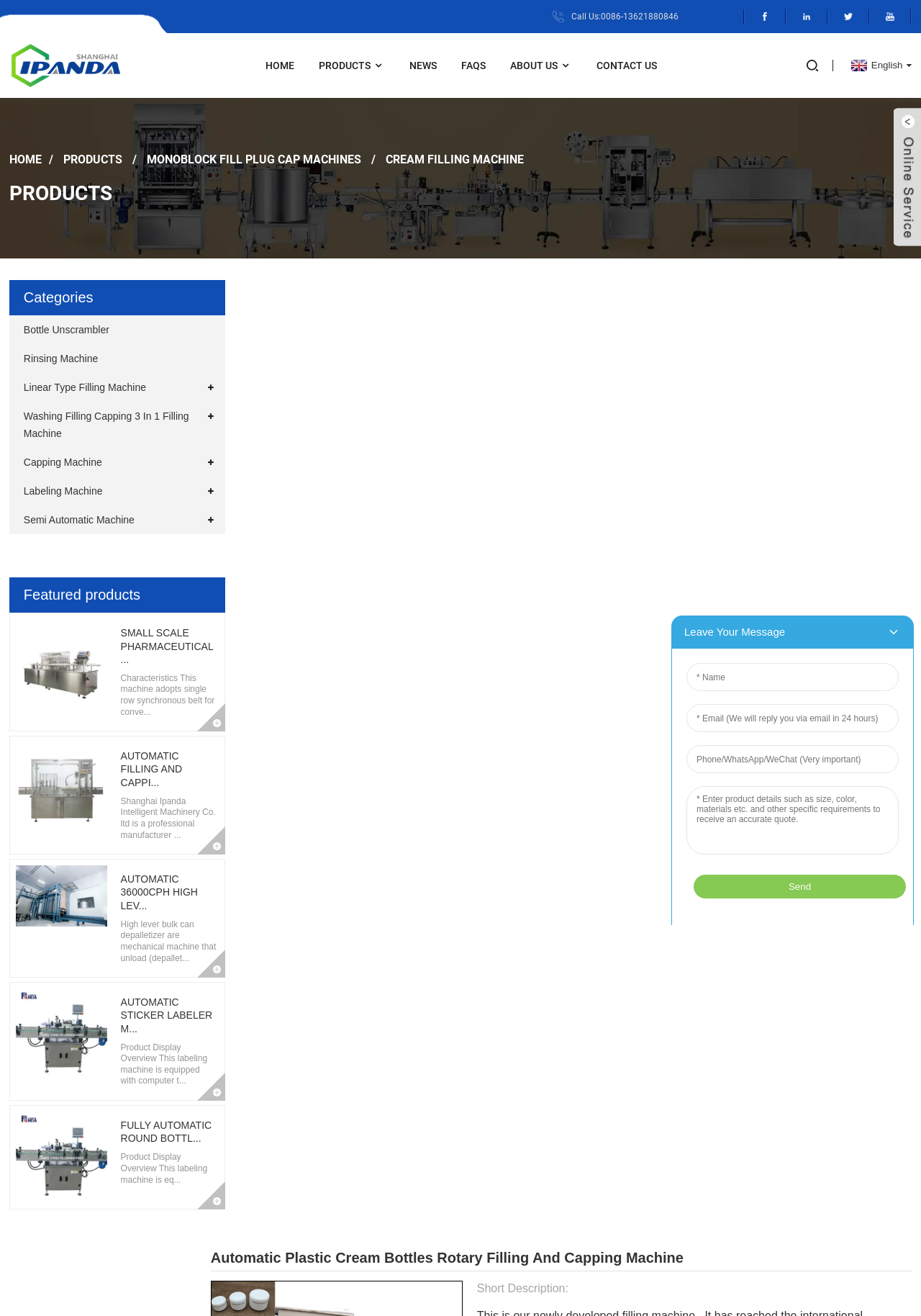Determine the bounding box coordinates of the UI element described by: "Labeling Machine".

[0.01, 0.362, 0.215, 0.384]